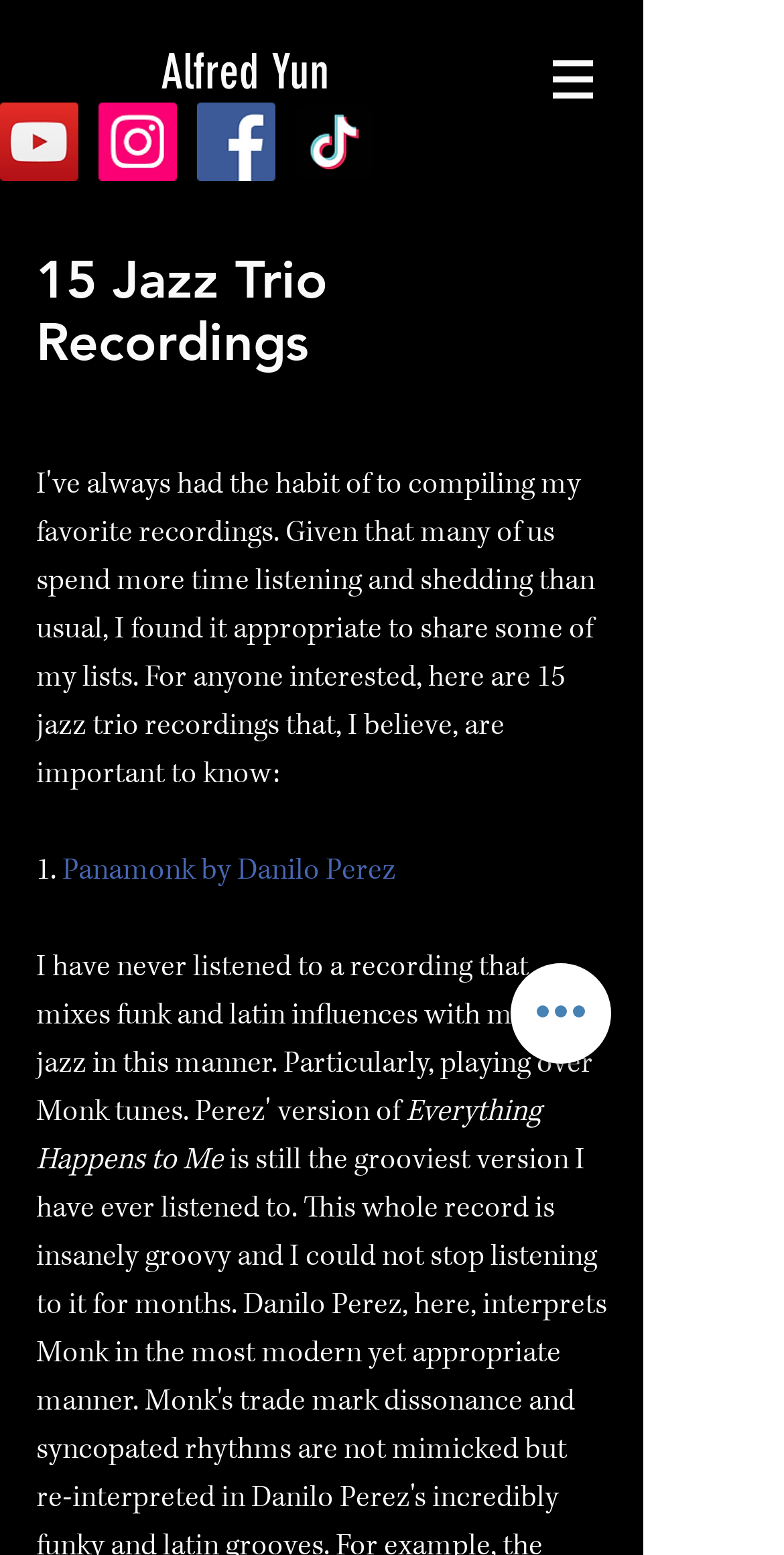Provide a thorough summary of the webpage.

This webpage is about 15 essential jazz trio recordings. At the top left, there is a social bar with four links to the website's social media profiles: YouTube, Instagram, Facebook, and TikTok, each represented by its respective icon. Below the social bar, there is a link to the author's profile, "Alfred Yun". 

On the top right, there is a navigation menu labeled "Site" with a dropdown button. The menu button is accompanied by an icon. 

The main content of the webpage is a list of jazz trio recordings, headed by a title "15 Jazz Trio Recordings". The list starts with the first item, "Panamonk by Danilo Perez", preceded by a number "1.". The second item on the list is "Everything Happens to Me". 

At the bottom right, there is a button labeled "Quick actions".